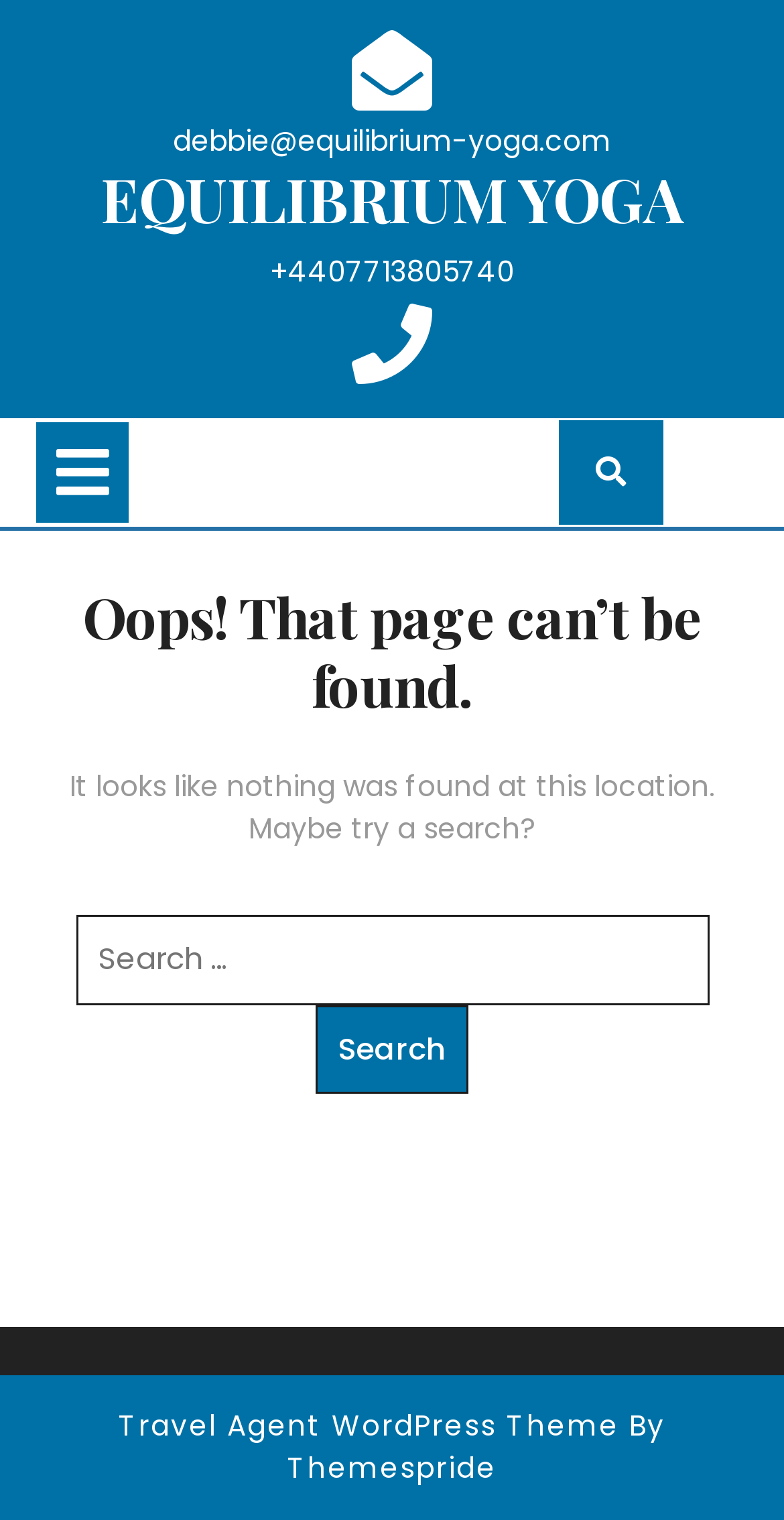What is the purpose of the search box on the webpage?
Answer the question with as much detail as possible.

I inferred the purpose of the search box by looking at the static text element with the bounding box coordinates [0.088, 0.504, 0.912, 0.559], which contains the text 'It looks like nothing was found at this location. Maybe try a search?'. This suggests that the search box is intended to help users find content on the website.